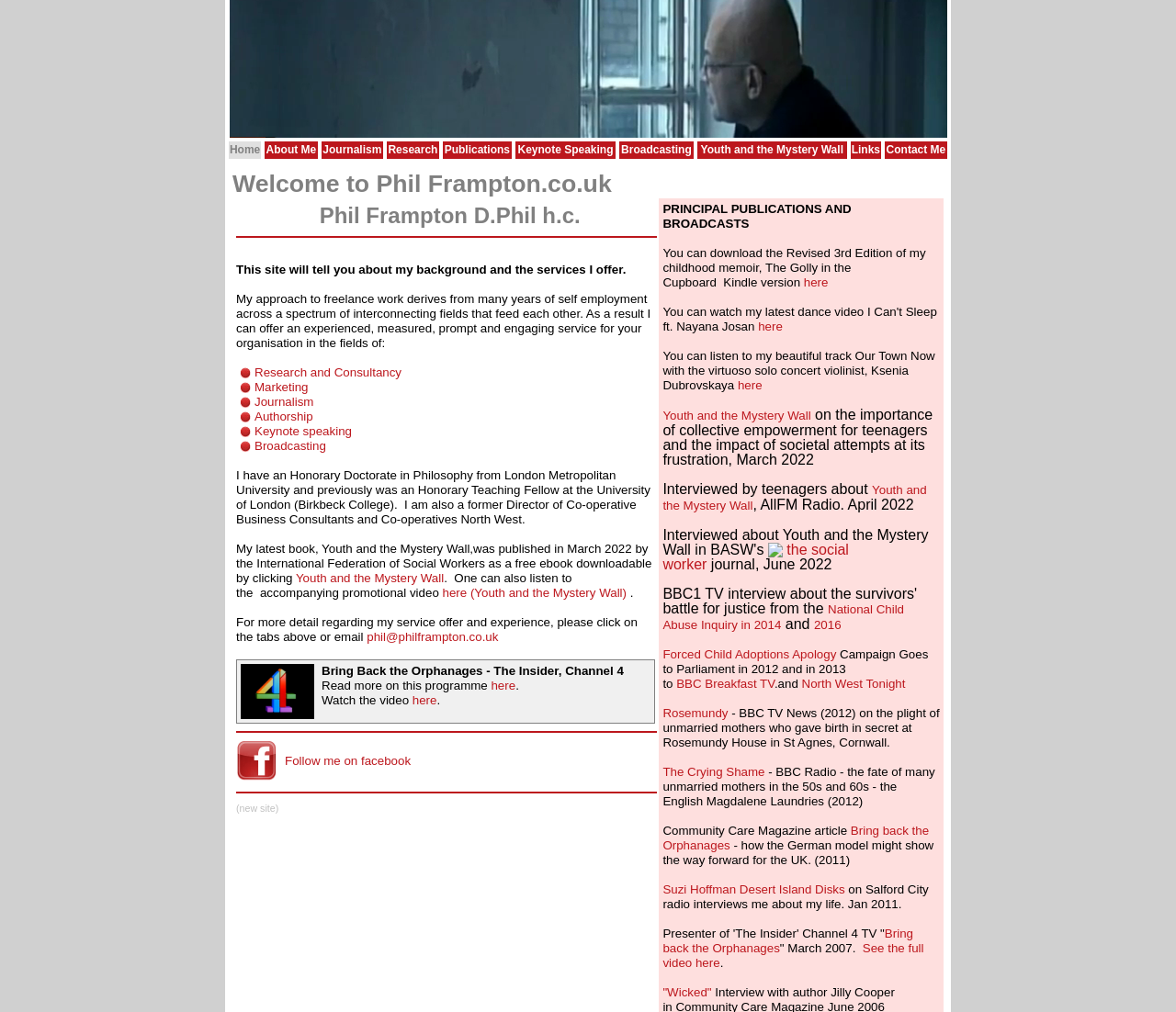Find the bounding box coordinates for the HTML element described as: "Contact Me". The coordinates should consist of four float values between 0 and 1, i.e., [left, top, right, bottom].

[0.754, 0.142, 0.804, 0.154]